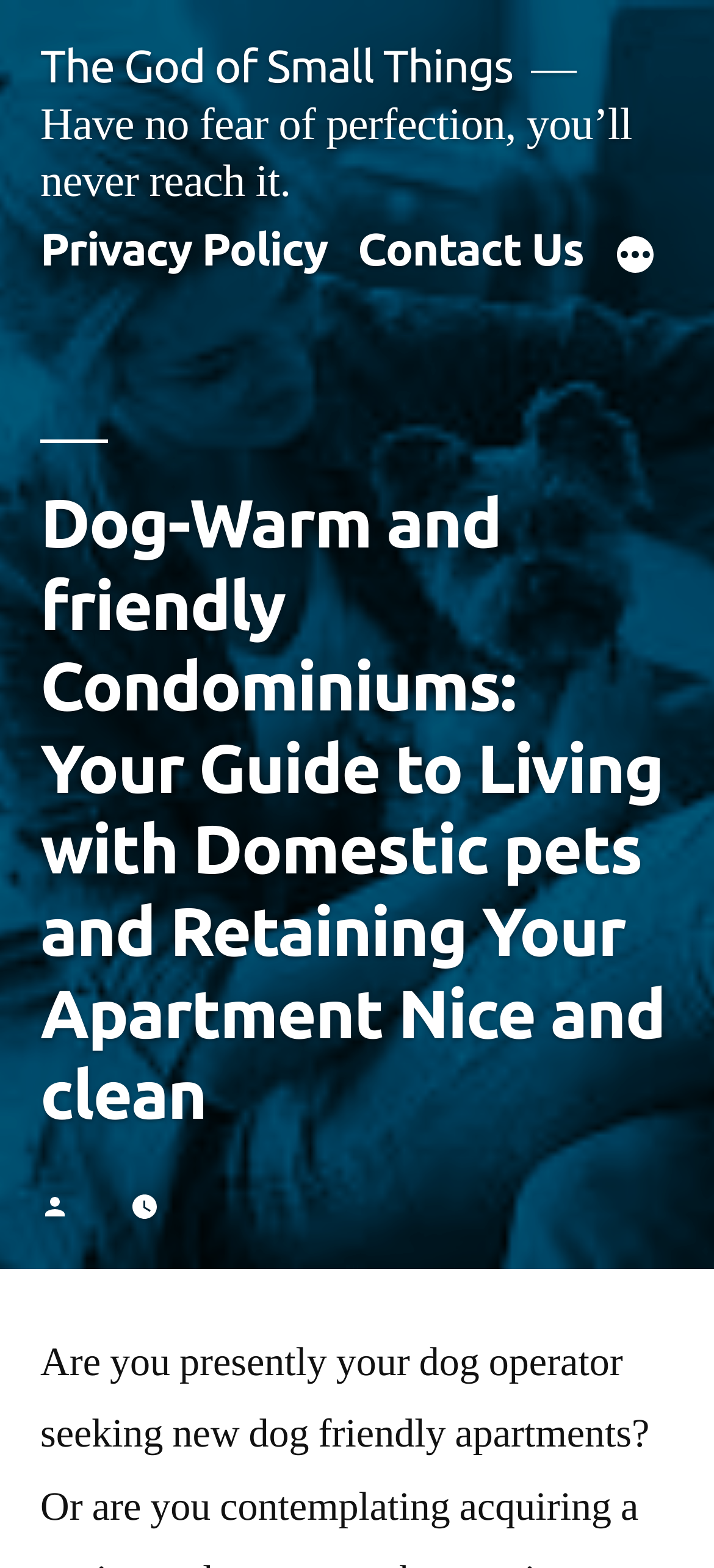Extract the primary headline from the webpage and present its text.

Dog-Warm and friendly Condominiums: Your Guide to Living with Domestic pets and Retaining Your Apartment Nice and clean